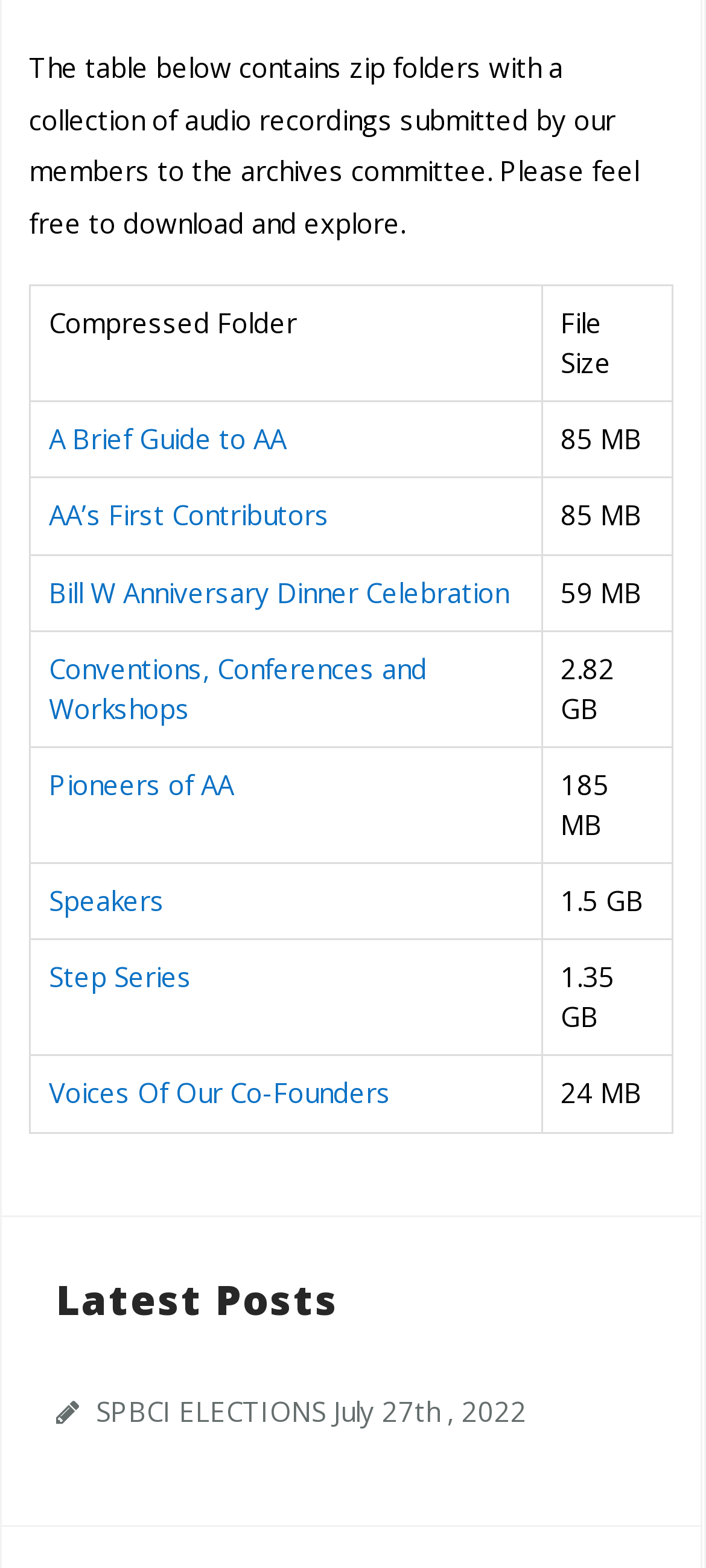Locate the bounding box coordinates of the UI element described by: "Step Series". Provide the coordinates as four float numbers between 0 and 1, formatted as [left, top, right, bottom].

[0.069, 0.612, 0.272, 0.635]